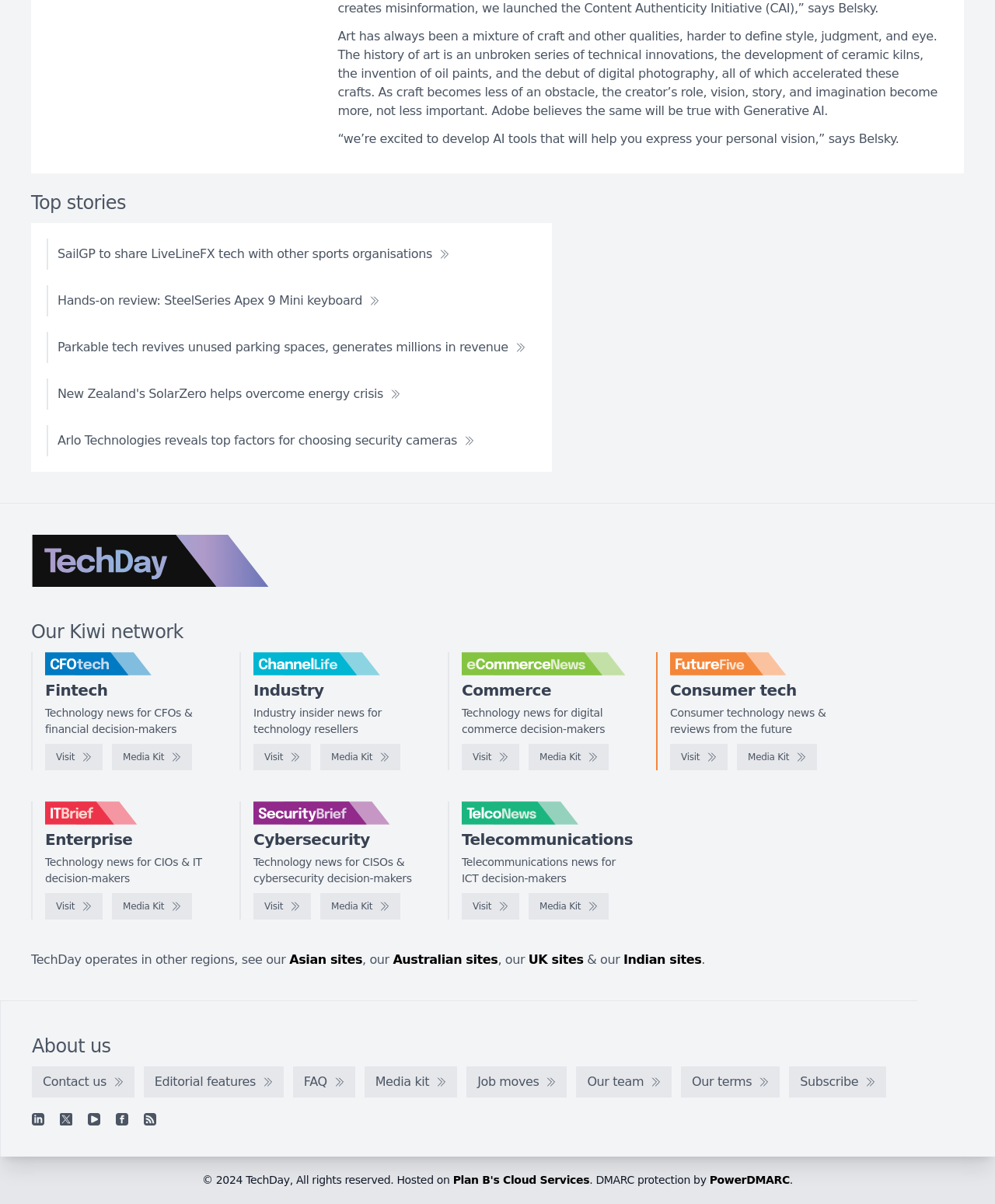Please determine the bounding box coordinates of the section I need to click to accomplish this instruction: "Learn about SailGP's LiveLineFX tech".

[0.047, 0.198, 0.462, 0.224]